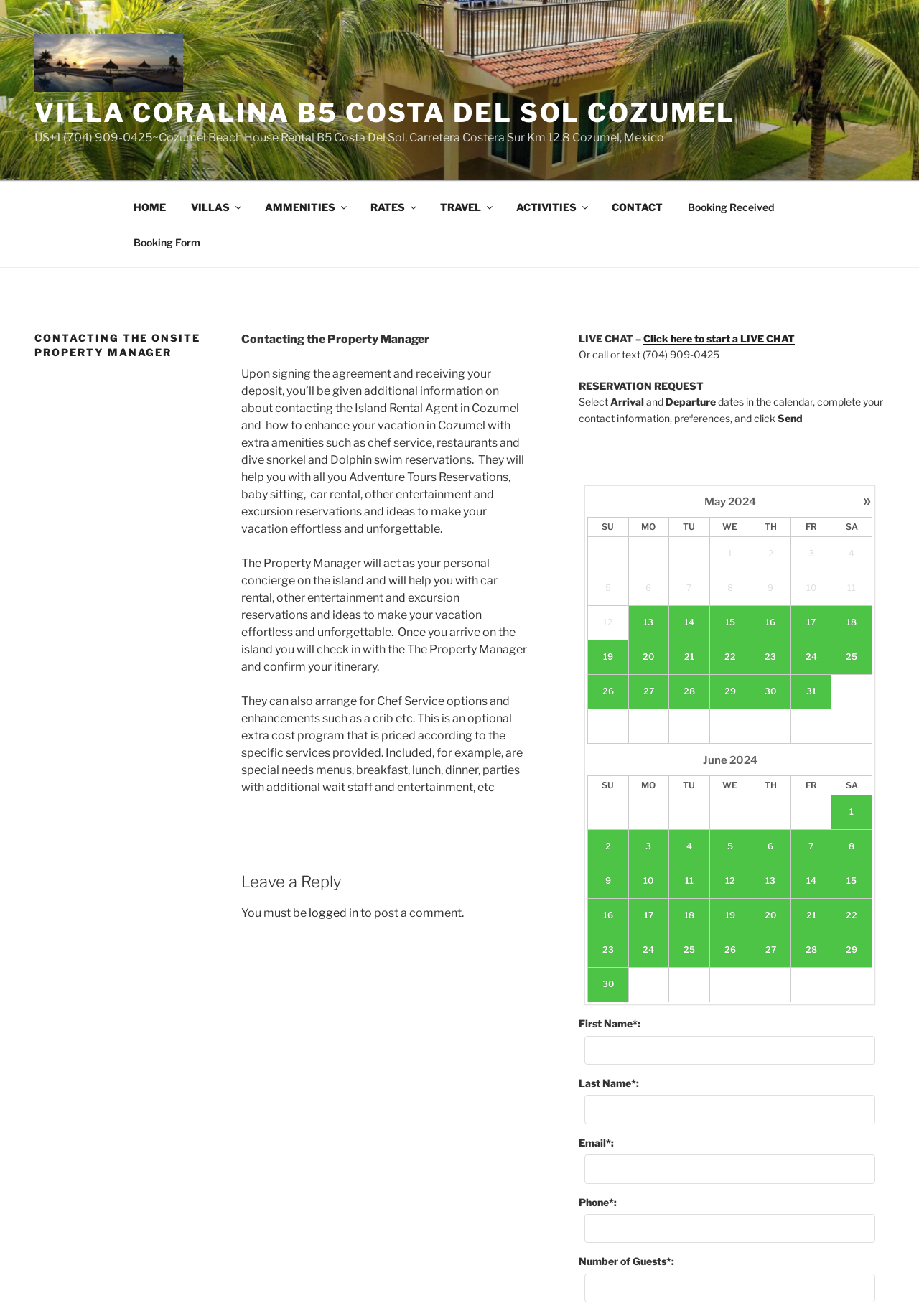How can I start a live chat?
Please answer the question with a detailed and comprehensive explanation.

The link to start a live chat is located in the element with the text 'Click here to start a LIVE CHAT'.